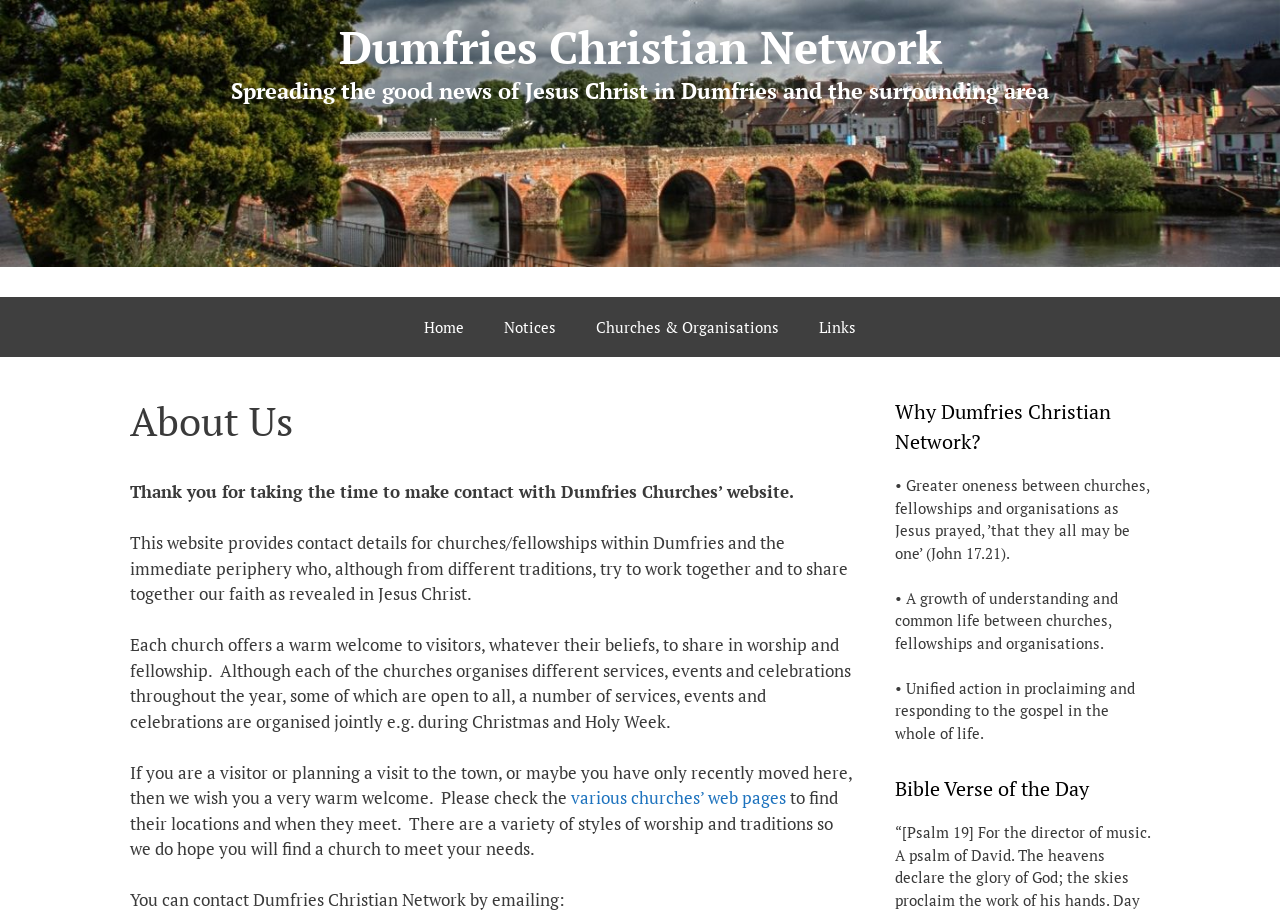What is the goal of unified action?
Please answer the question with as much detail as possible using the screenshot.

According to the webpage, one of the goals of unified action among churches, fellowships, and organisations is to proclaim and respond to the gospel in the whole of life, indicating a shared mission to spread the good news of Jesus Christ.